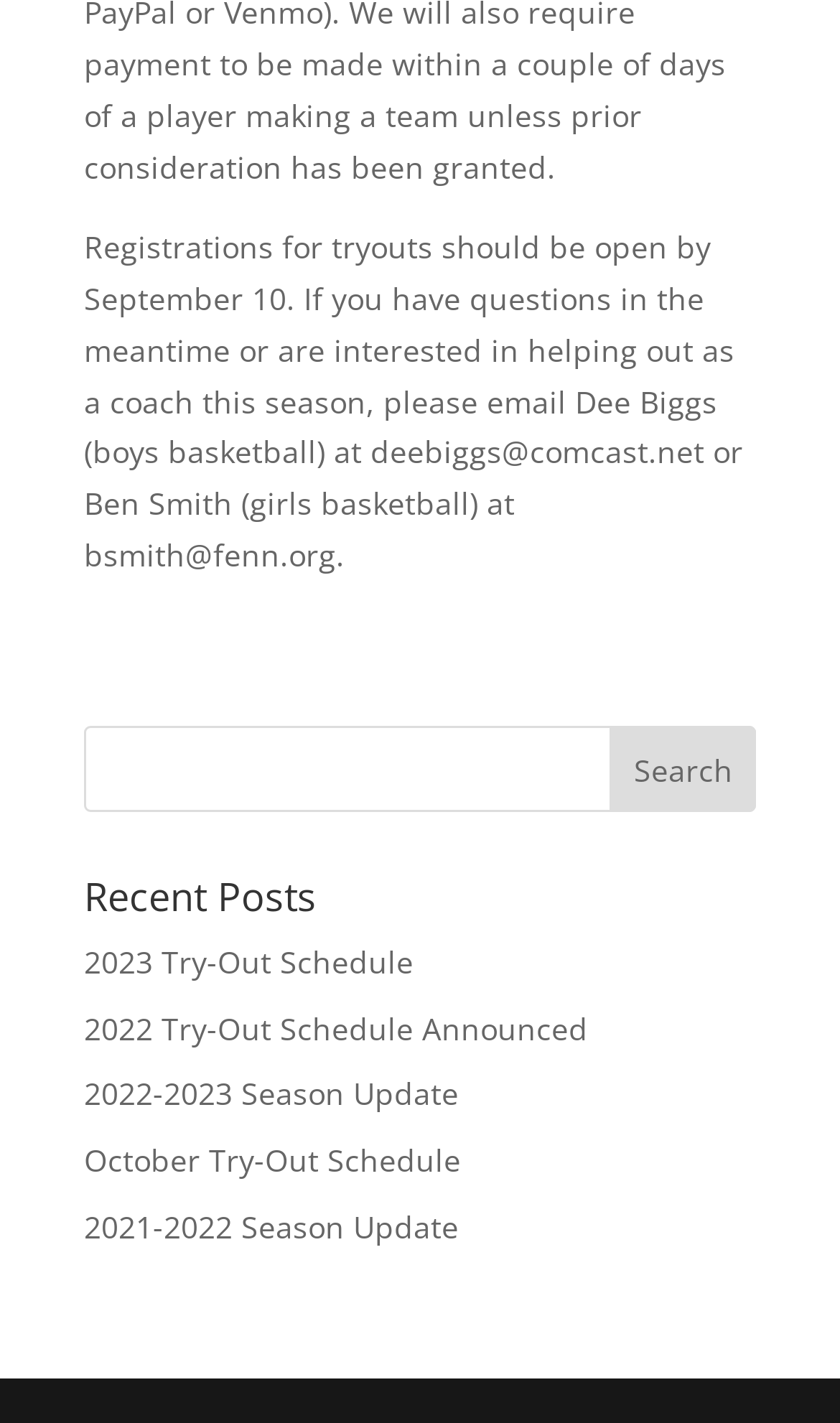What is the vertical position of the 'Search' button?
Using the image as a reference, answer with just one word or a short phrase.

Above the 'Recent Posts' heading